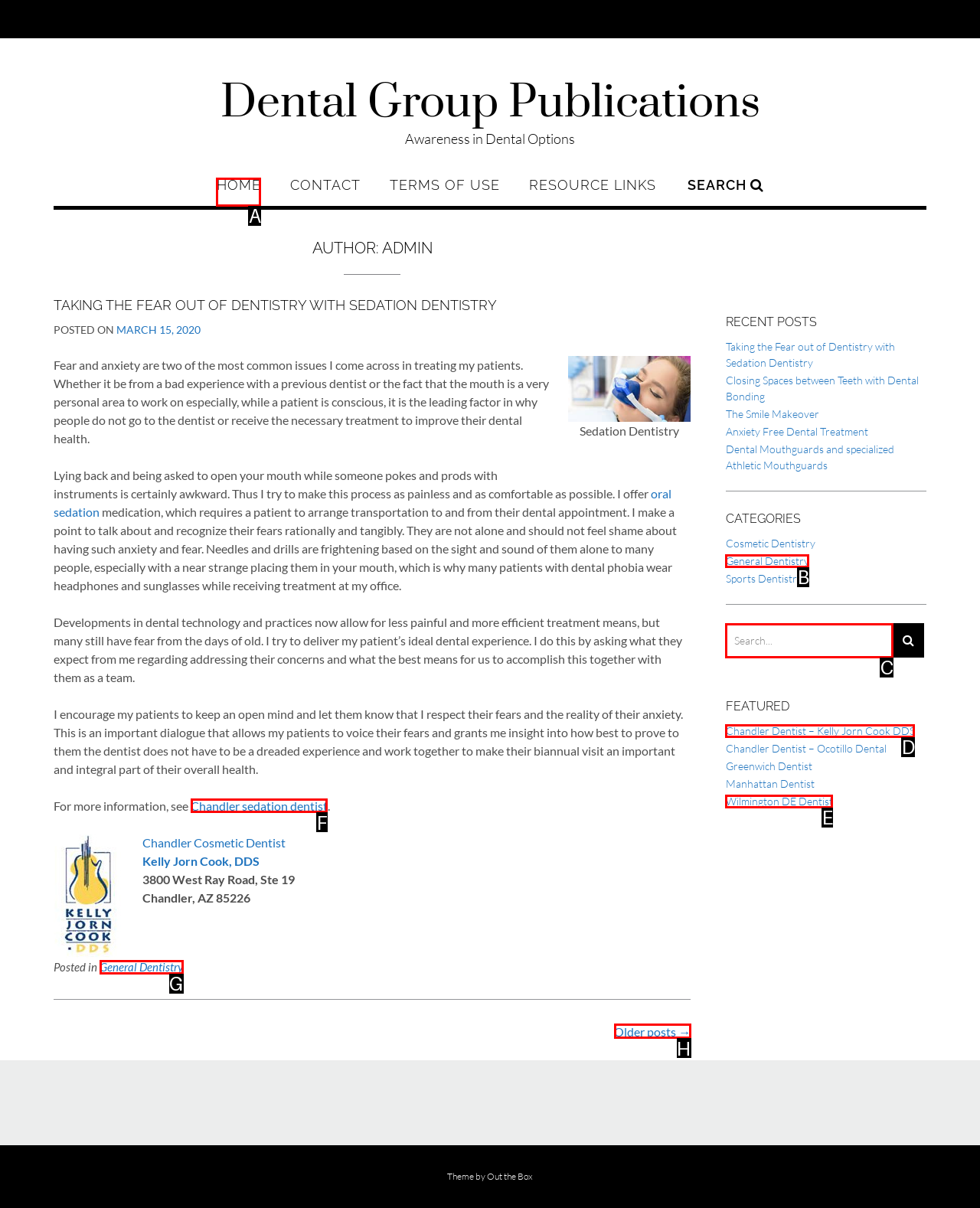Determine the appropriate lettered choice for the task: Visit the Chandler sedation dentist page. Reply with the correct letter.

F